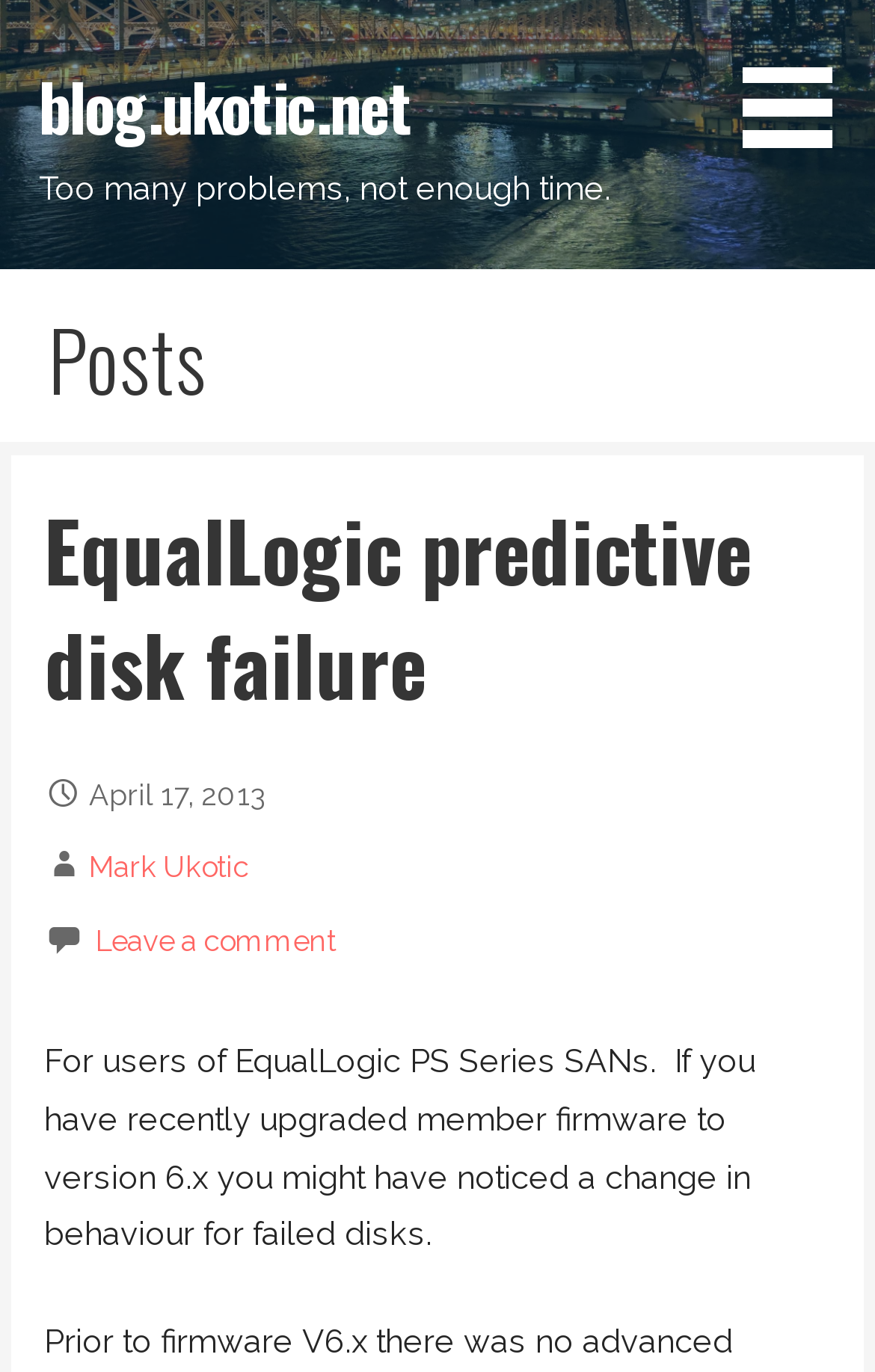Answer the following query concisely with a single word or phrase:
What type of storage system is discussed in this post?

EqualLogic PS Series SANs